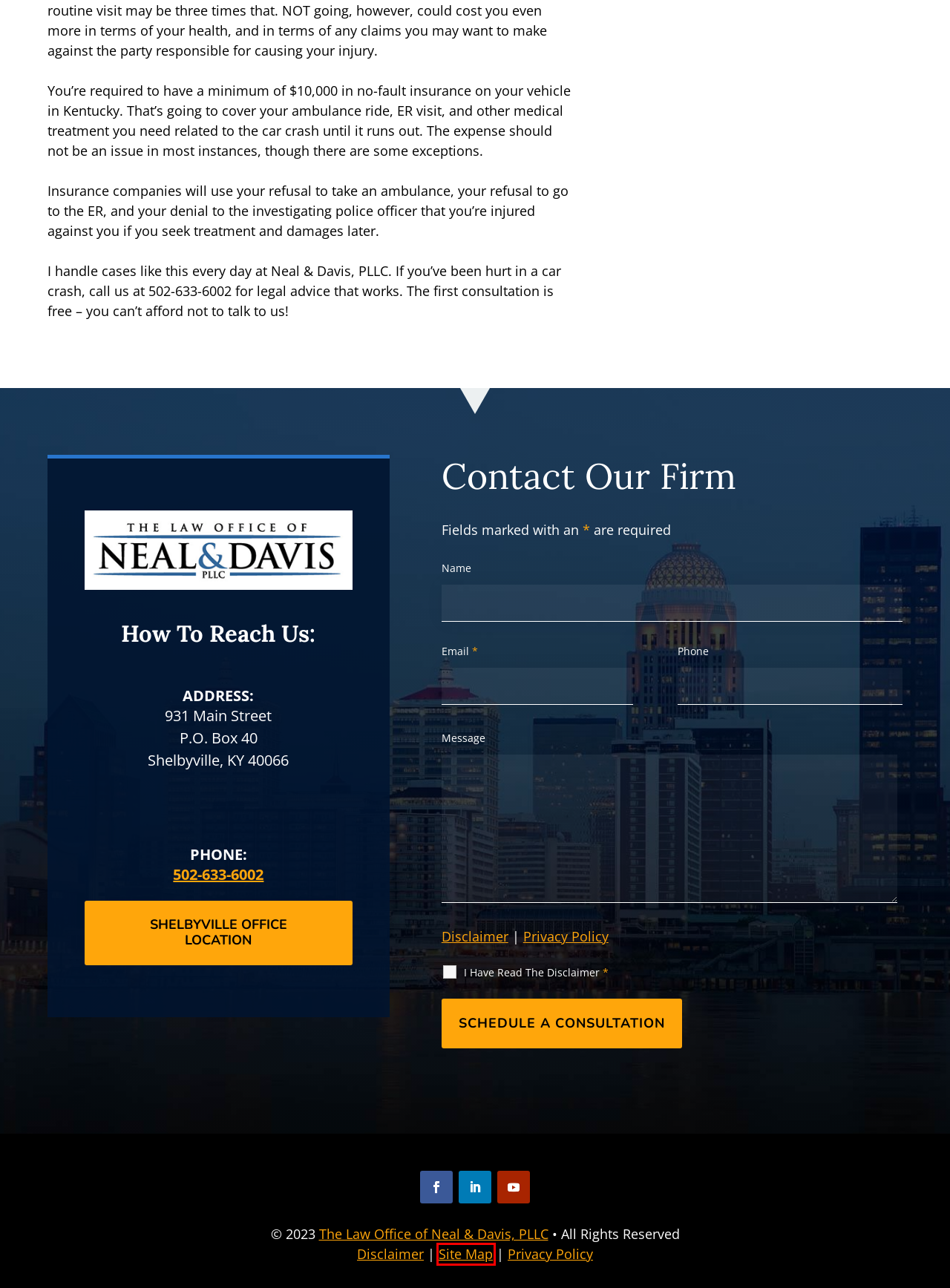Observe the provided screenshot of a webpage with a red bounding box around a specific UI element. Choose the webpage description that best fits the new webpage after you click on the highlighted element. These are your options:
A. Blog | The Law Office of Neal & Davis, PLLC
B. Video FAQs: Brain Injuries & Car Wrecks | The Law Office of Neal & Davis, PLLC
C. Disclaimer | The Law Office of Neal & Davis, PLLC
D. Site Map | The Law Office of Neal & Davis, PLLC
E. Real Estate Transactions | The Law Office of Neal & Davis, PLLC
F. FAQs | The Law Office of Neal & Davis, PLLC
G. Personal Injury & Wrongful Death | The Law Office of Neal & Davis, PLLC
H. Privacy Policy | The Law Office of Neal & Davis, PLLC

D